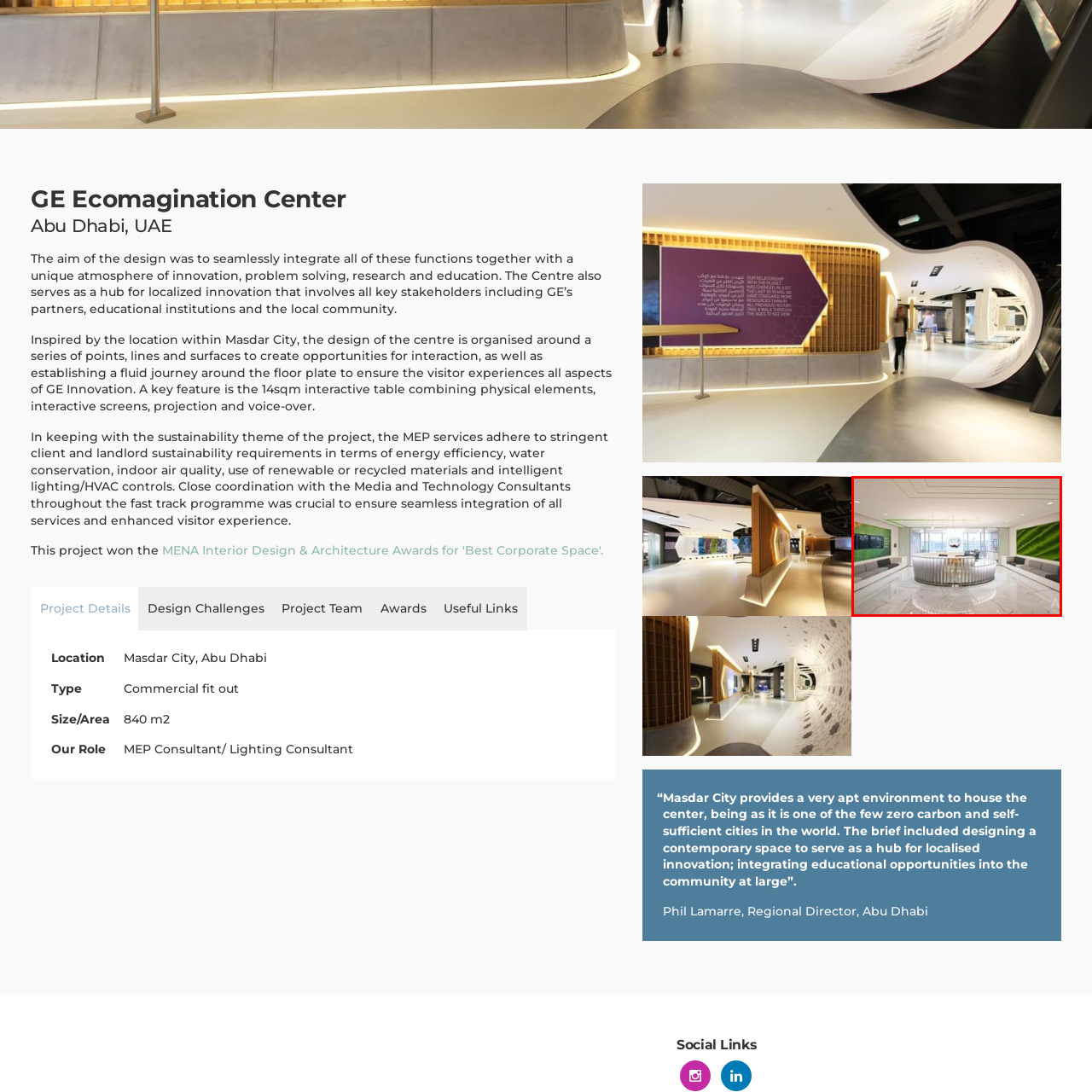What is the design focus of the reception area?
Observe the image inside the red bounding box carefully and answer the question in detail.

The caption describes the reception area as 'sleek and contemporary', indicating that the design focus is on creating a modern and stylish atmosphere.